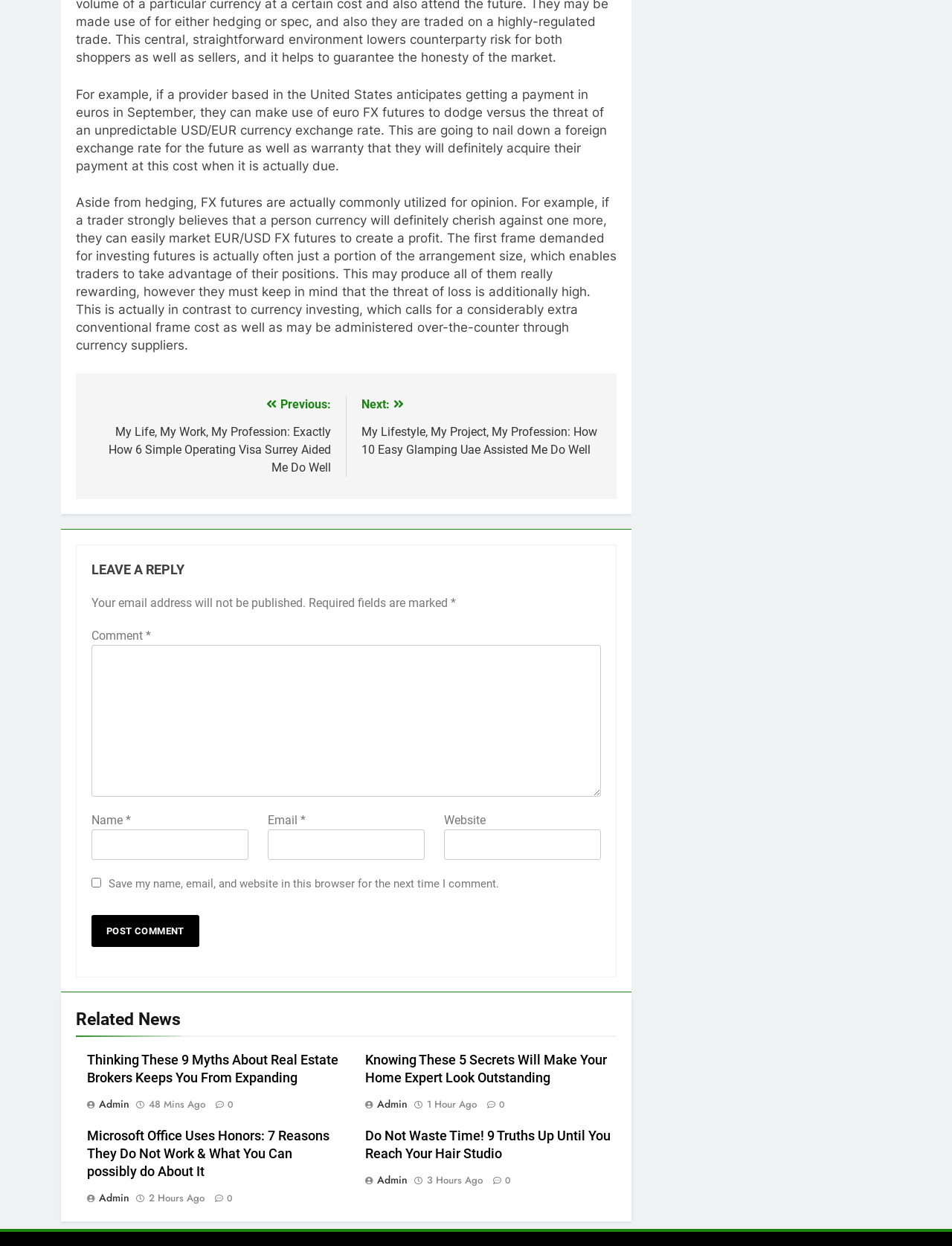Please determine the bounding box coordinates of the element to click on in order to accomplish the following task: "Read related news". Ensure the coordinates are four float numbers ranging from 0 to 1, i.e., [left, top, right, bottom].

[0.08, 0.808, 0.648, 0.832]